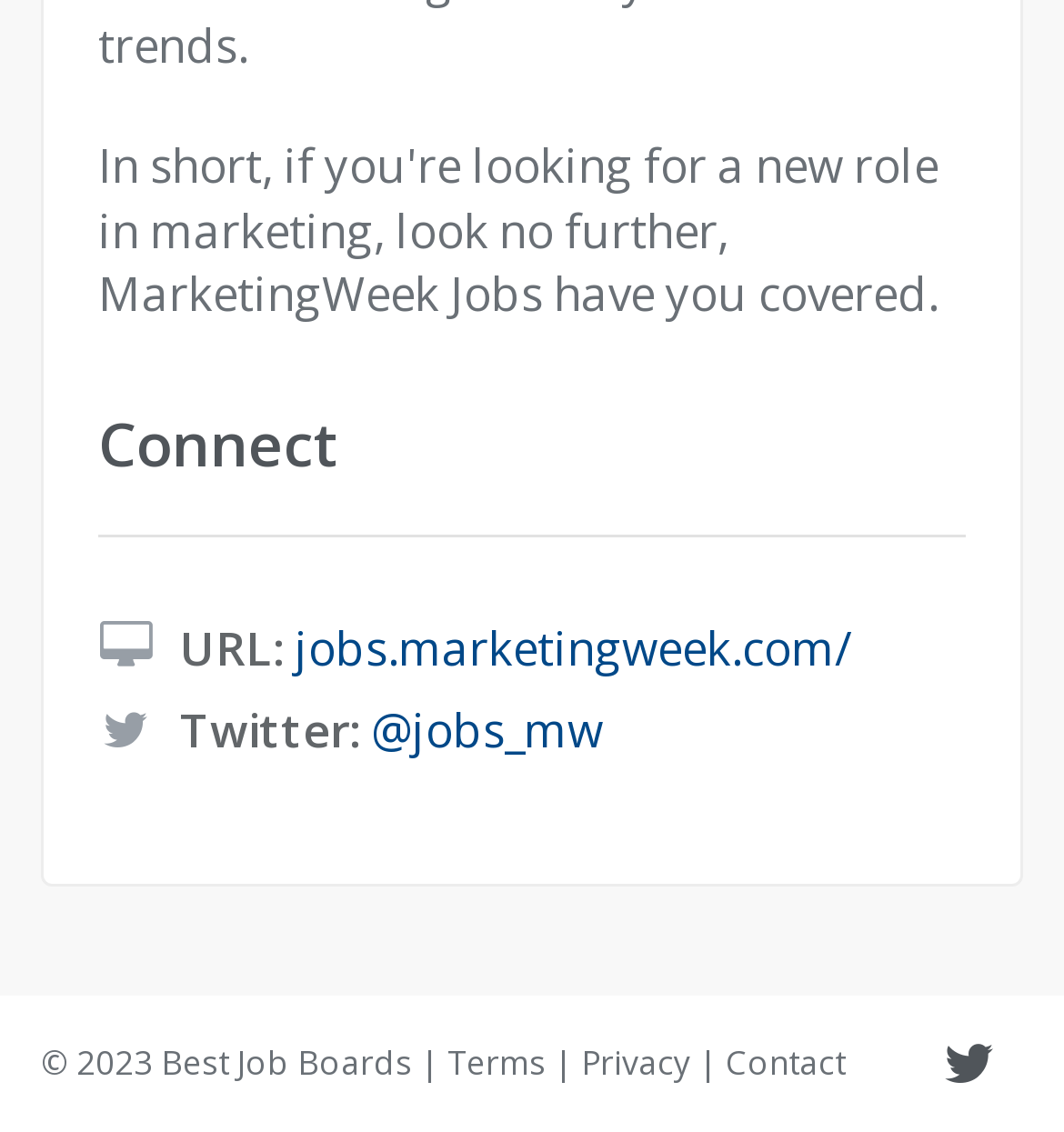What is the URL of the job website?
Based on the image, answer the question with a single word or brief phrase.

jobs.marketingweek.com/